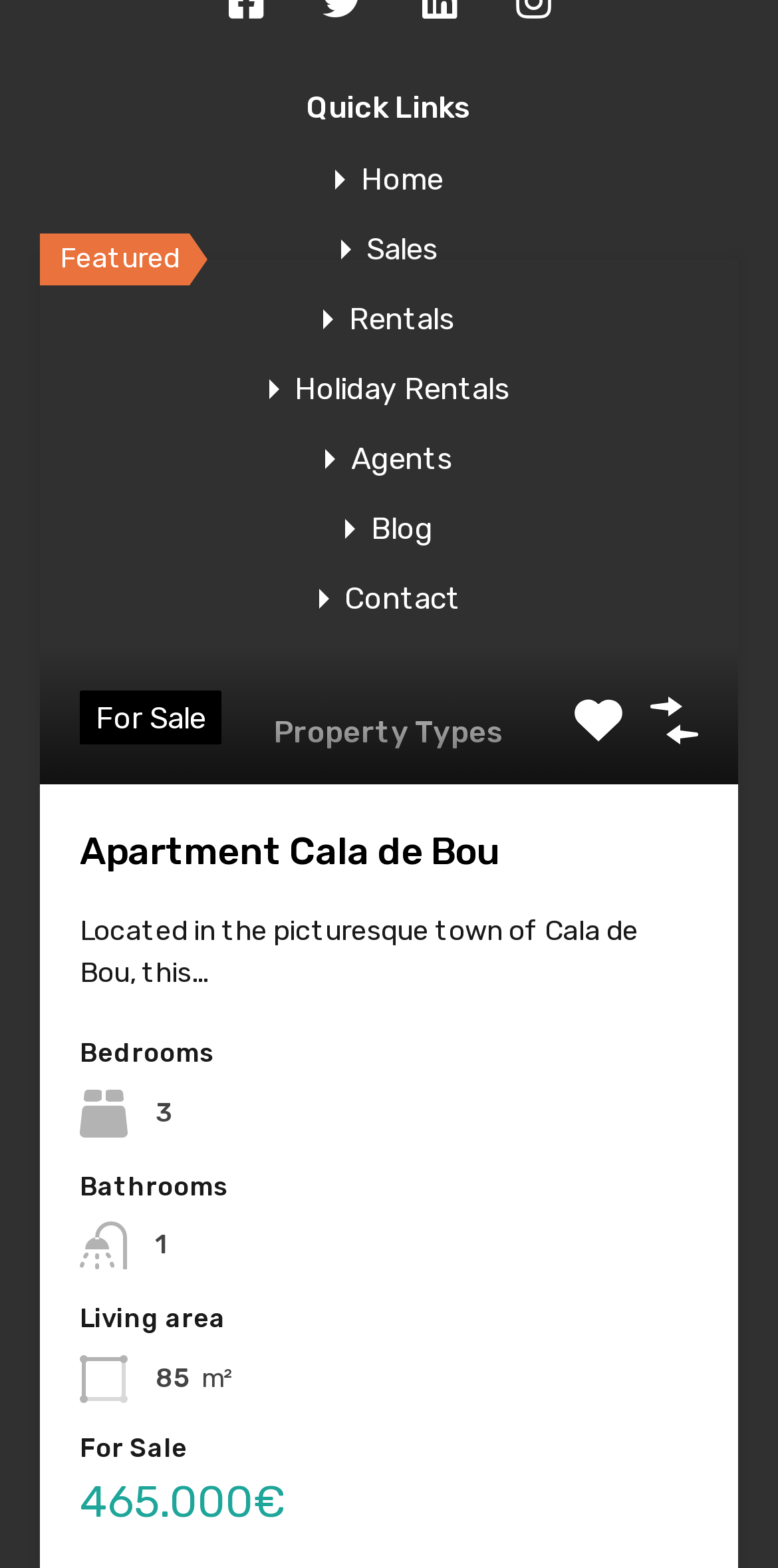Show me the bounding box coordinates of the clickable region to achieve the task as per the instruction: "Go to Home".

[0.464, 0.105, 0.569, 0.124]